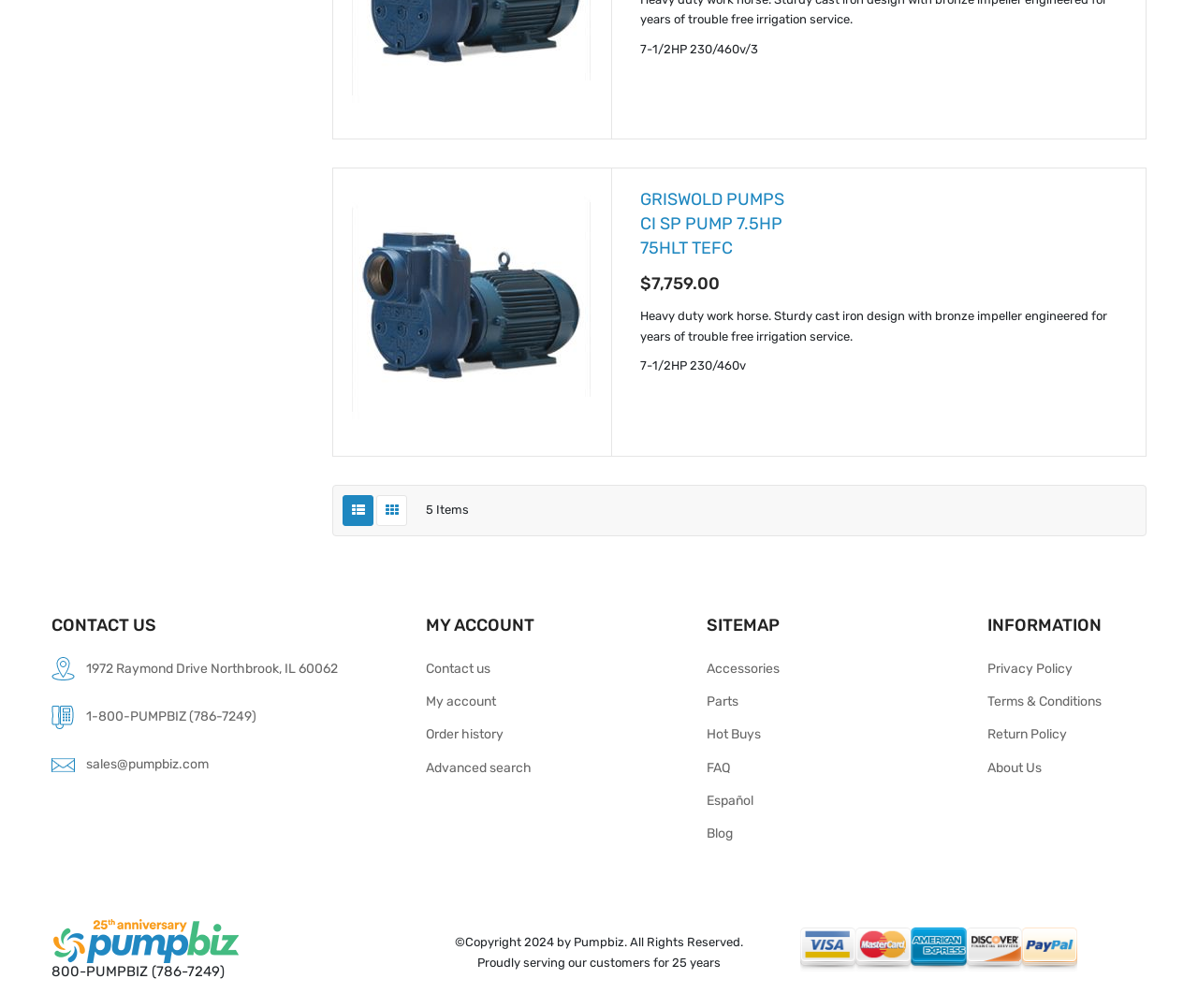Please identify the bounding box coordinates of the region to click in order to complete the task: "Contact us". The coordinates must be four float numbers between 0 and 1, specified as [left, top, right, bottom].

[0.043, 0.61, 0.13, 0.63]